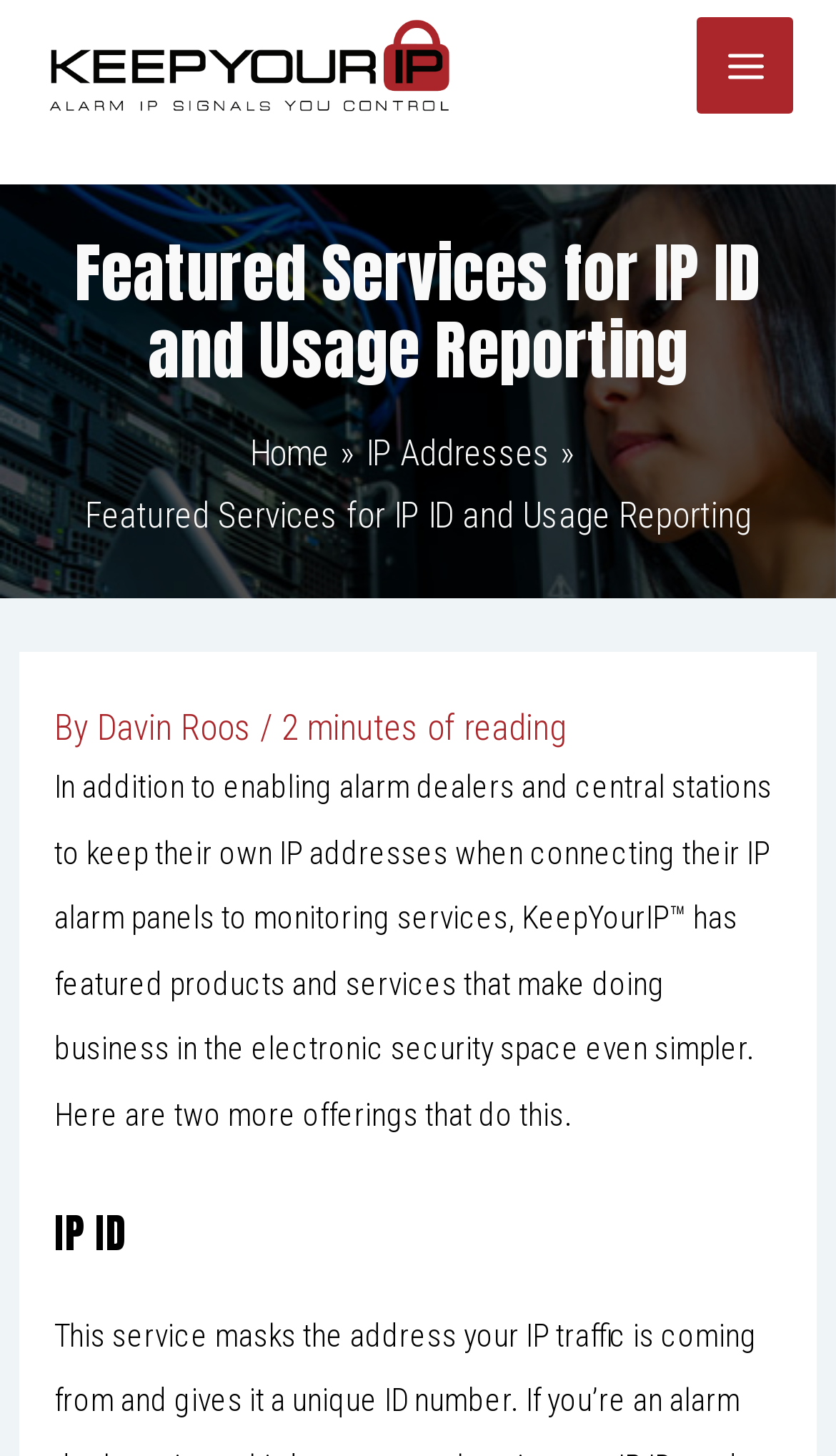Could you please study the image and provide a detailed answer to the question:
What is the name of the author of the article?

The author's name can be found in the header section of the webpage, where it says 'By Davin Roos'. This indicates that Davin Roos is the author of the article.